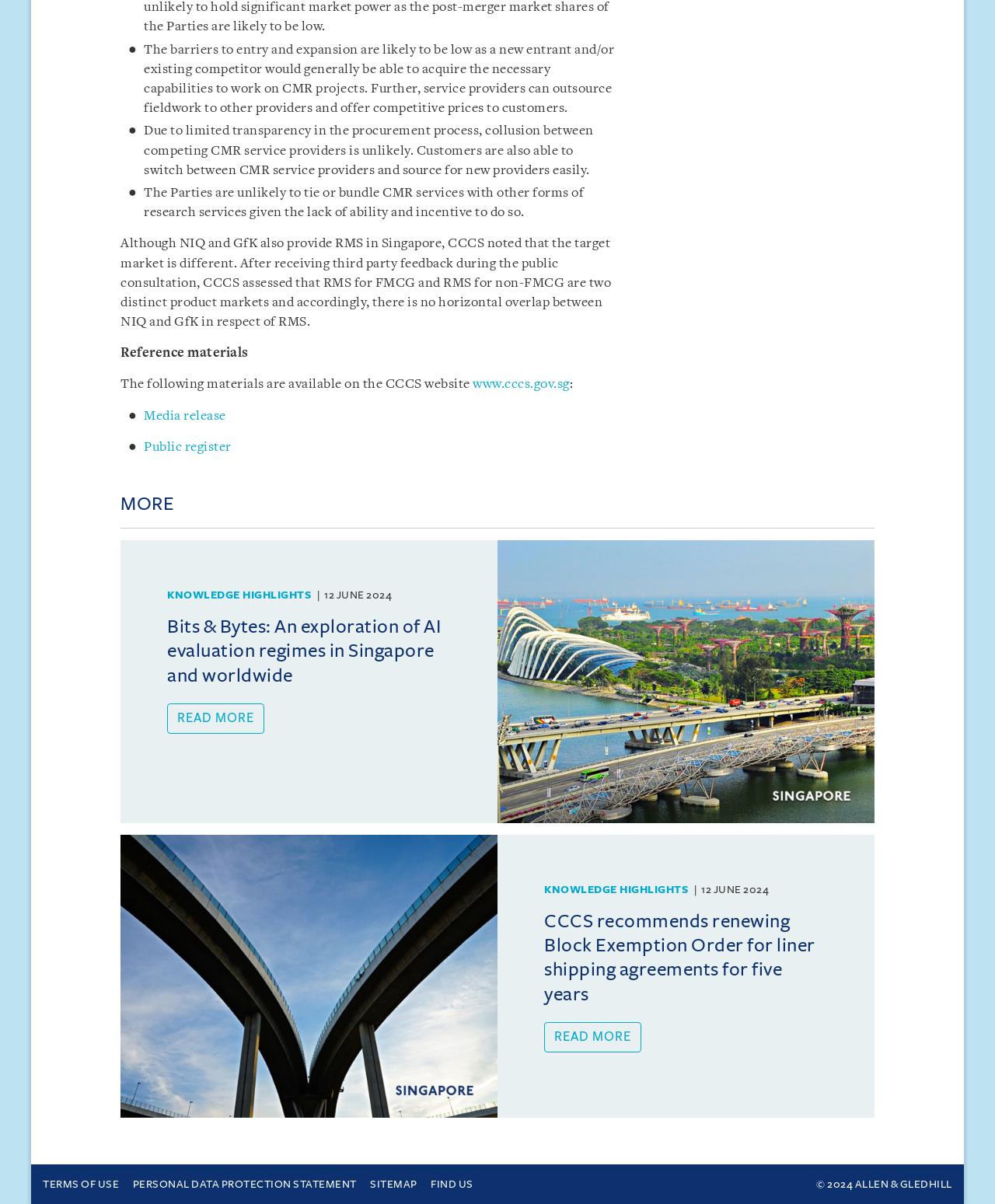What is the date of the knowledge highlight?
Using the image, answer in one word or phrase.

12 JUNE 2024